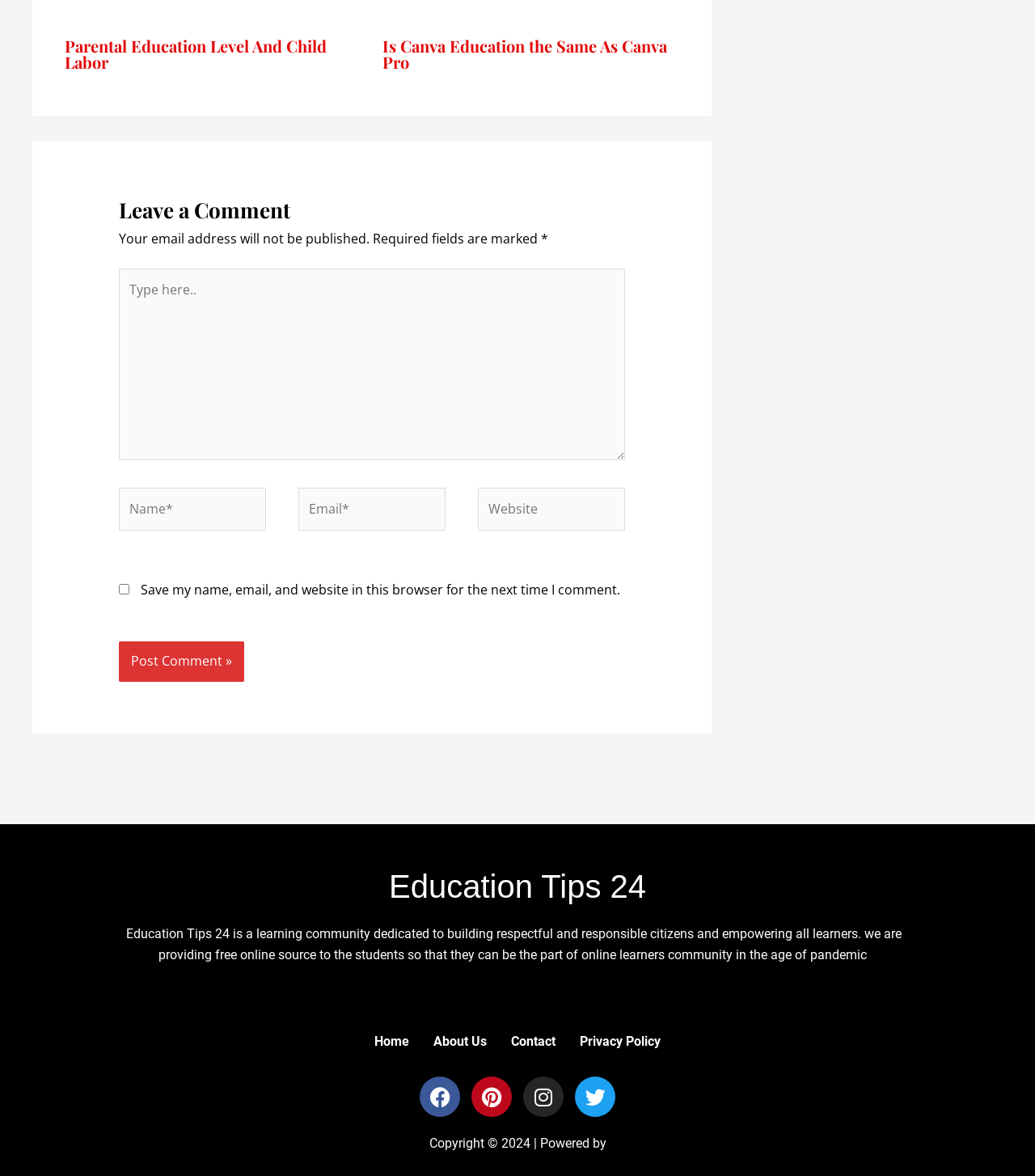Could you specify the bounding box coordinates for the clickable section to complete the following instruction: "Click on the 'Home' link"?

[0.35, 0.87, 0.407, 0.902]